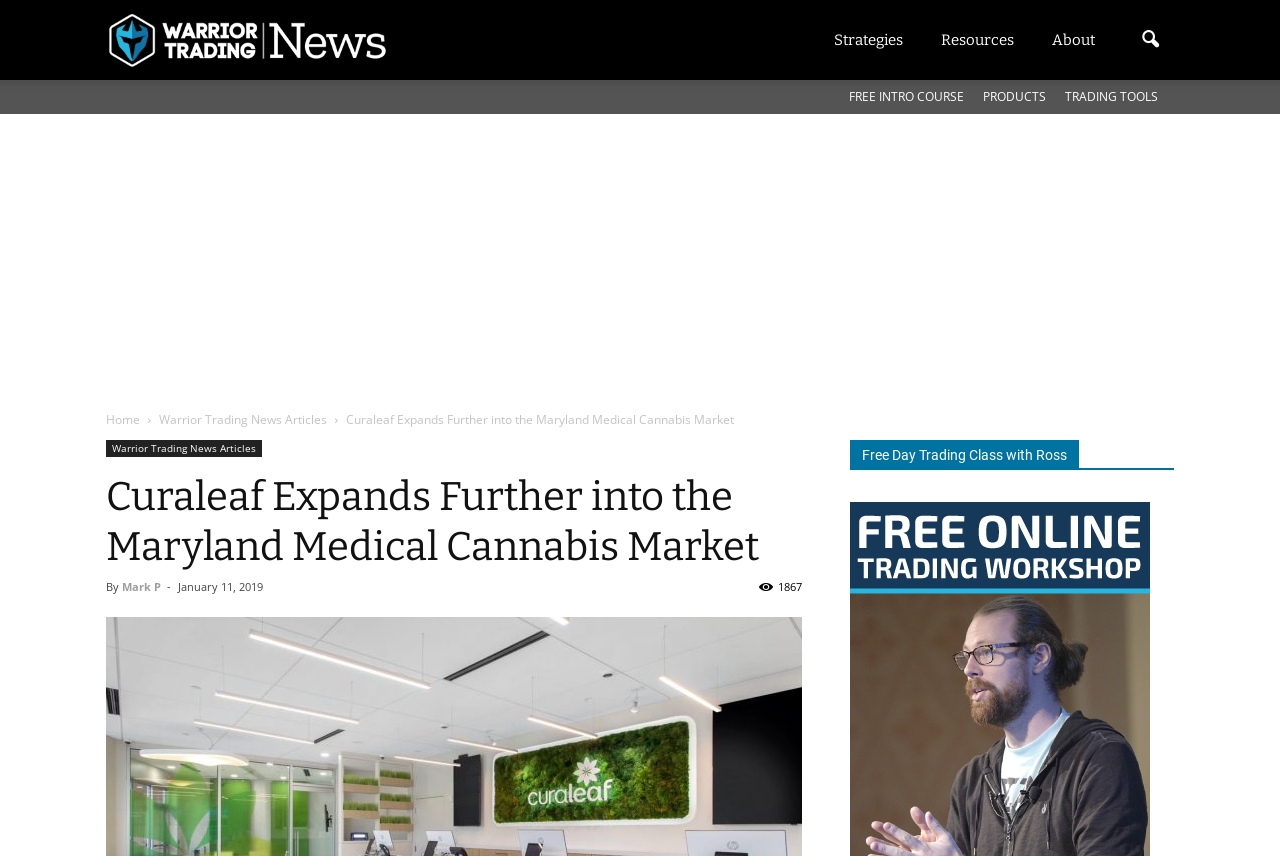Respond concisely with one word or phrase to the following query:
Who is the author of the article?

Mark P